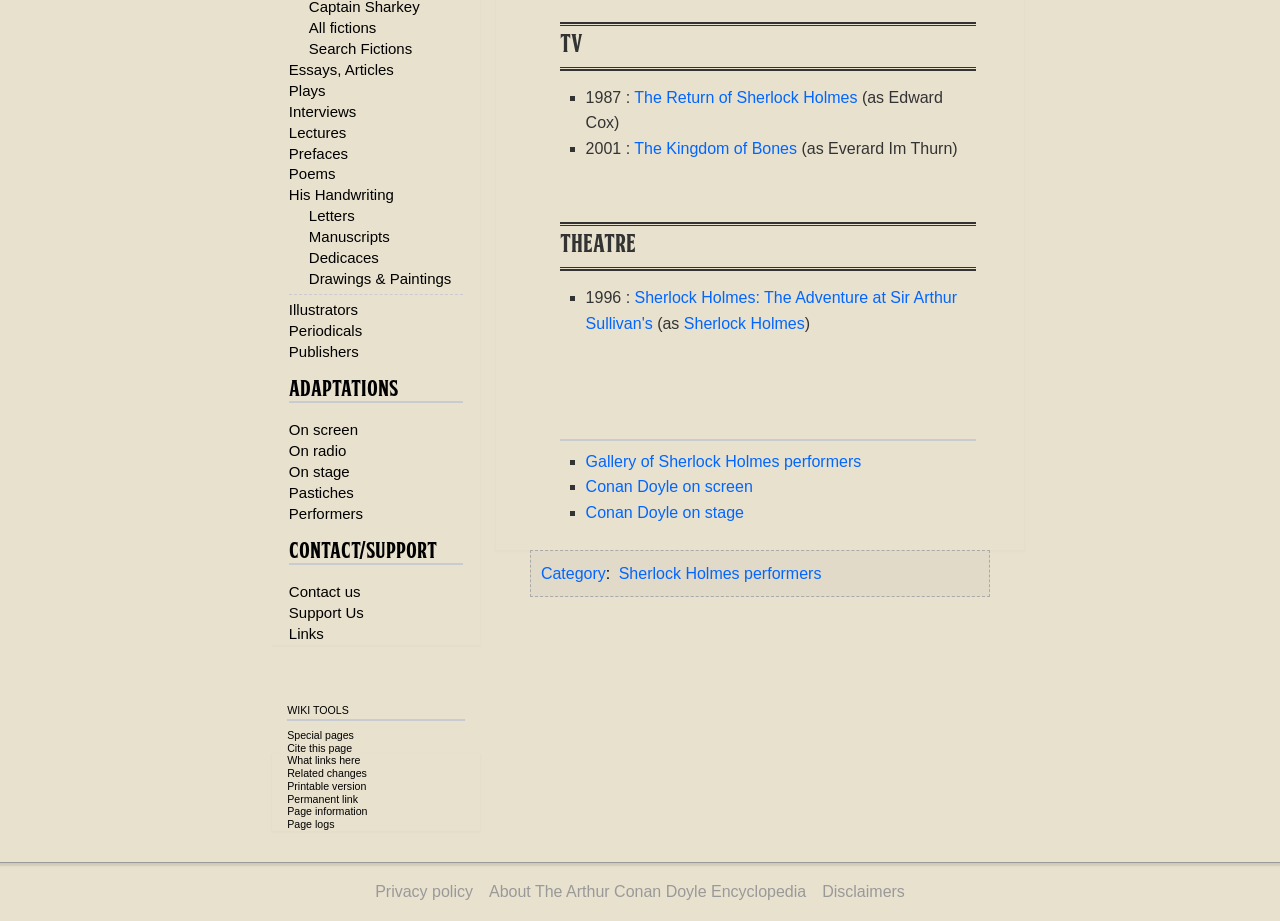Provide the bounding box coordinates for the specified HTML element described in this description: "What links here". The coordinates should be four float numbers ranging from 0 to 1, in the format [left, top, right, bottom].

[0.224, 0.819, 0.282, 0.832]